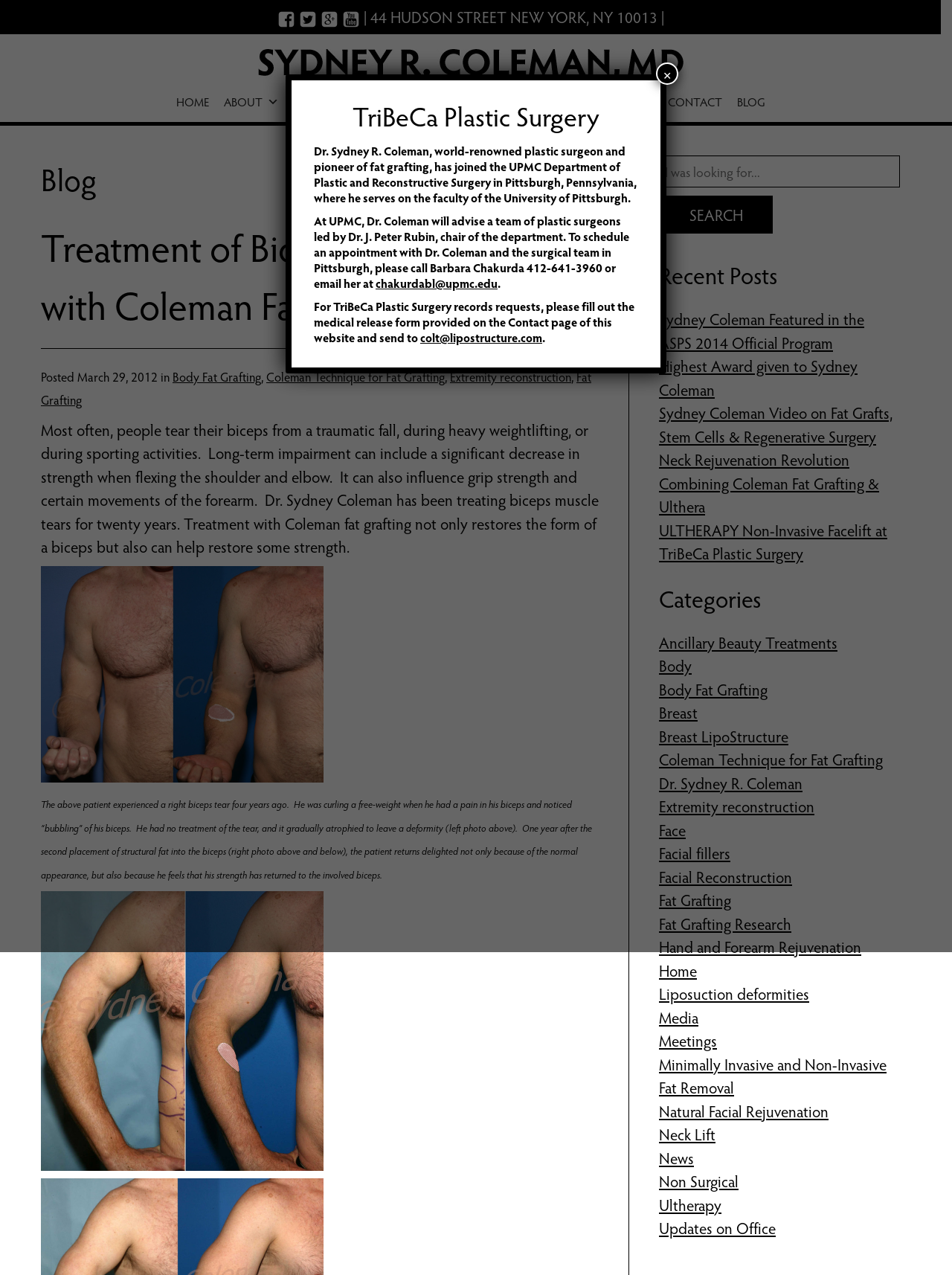Please indicate the bounding box coordinates for the clickable area to complete the following task: "download the full PDF". The coordinates should be specified as four float numbers between 0 and 1, i.e., [left, top, right, bottom].

None